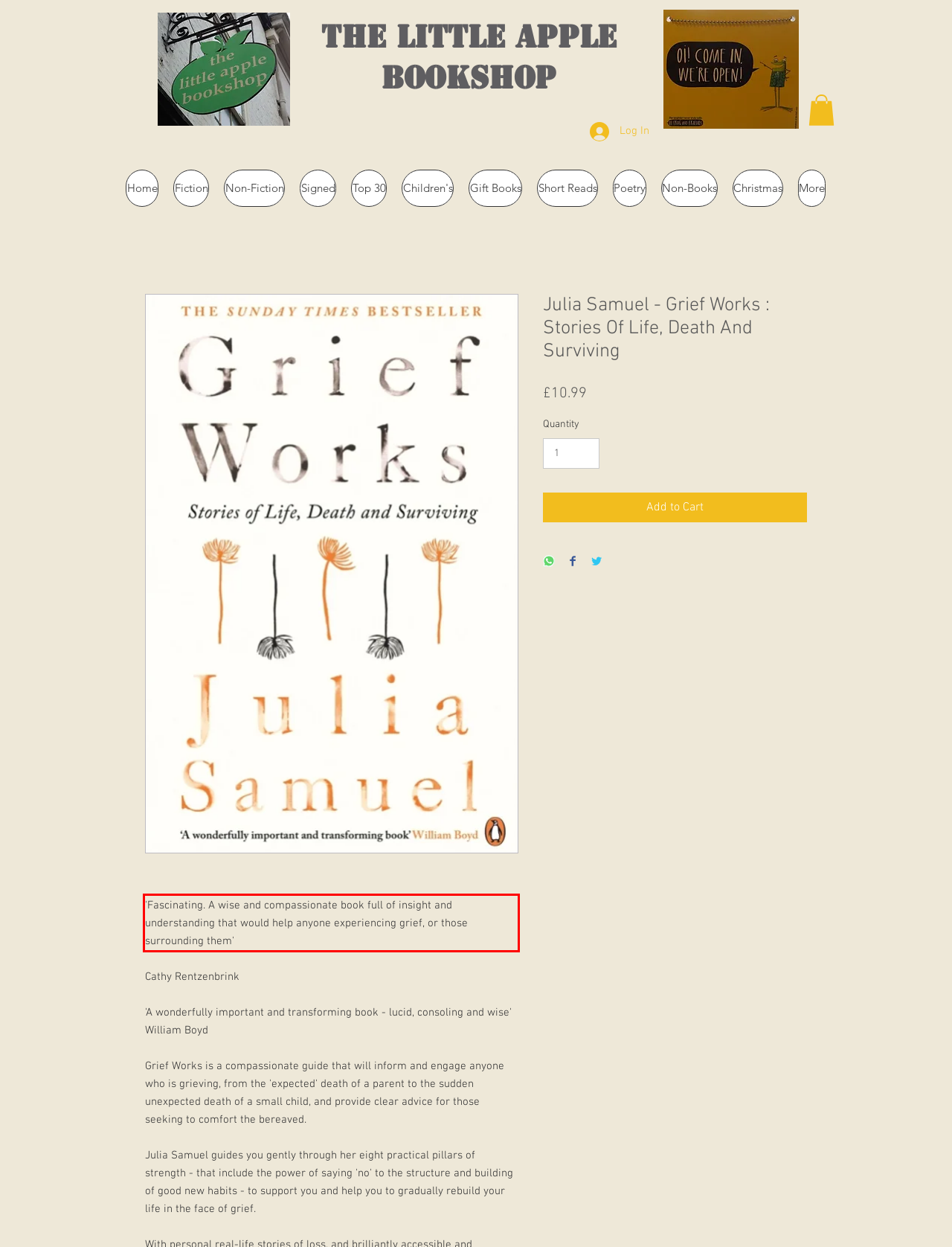Observe the screenshot of the webpage, locate the red bounding box, and extract the text content within it.

'Fascinating. A wise and compassionate book full of insight and understanding that would help anyone experiencing grief, or those surrounding them'